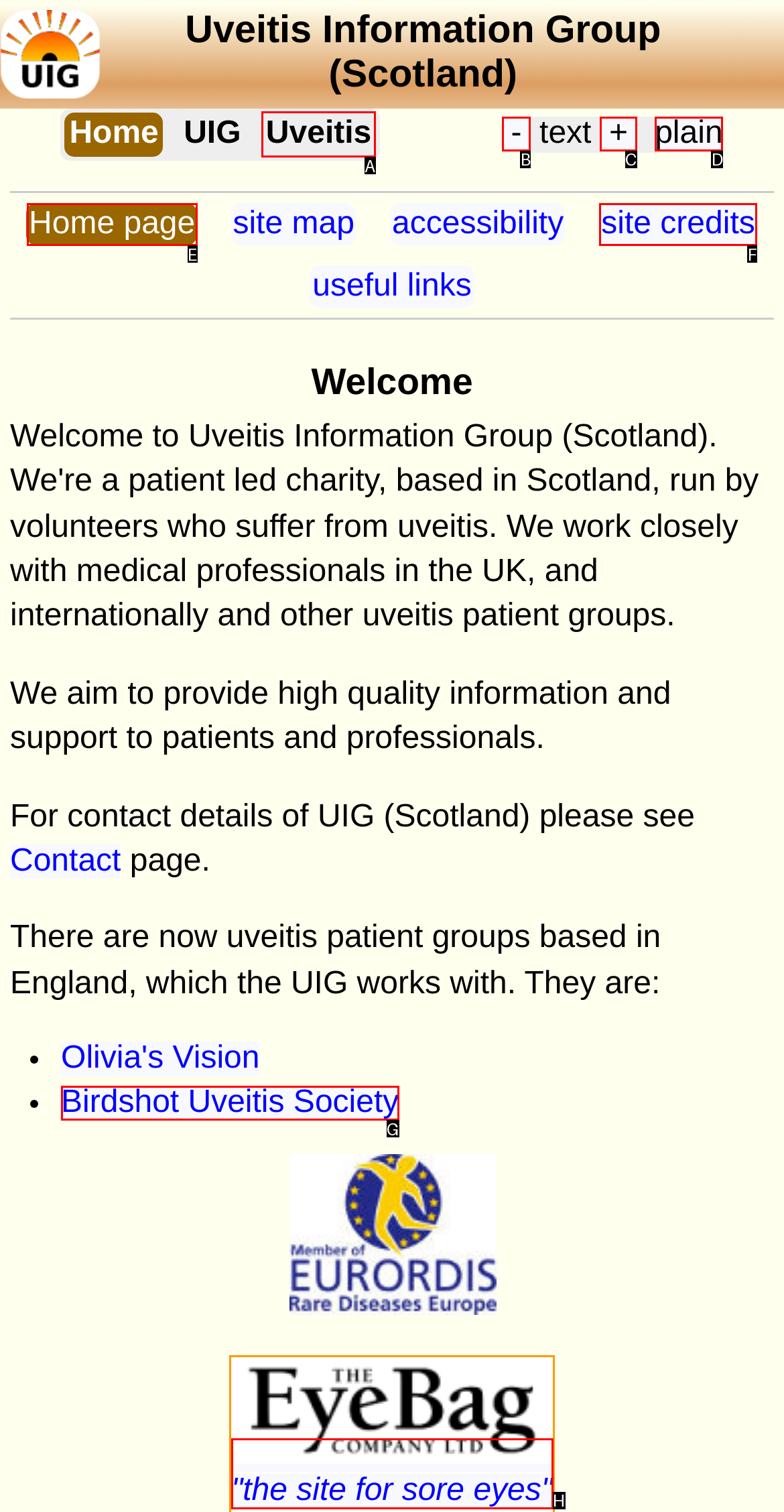For the given instruction: Learn more about recent blog posts, determine which boxed UI element should be clicked. Answer with the letter of the corresponding option directly.

None